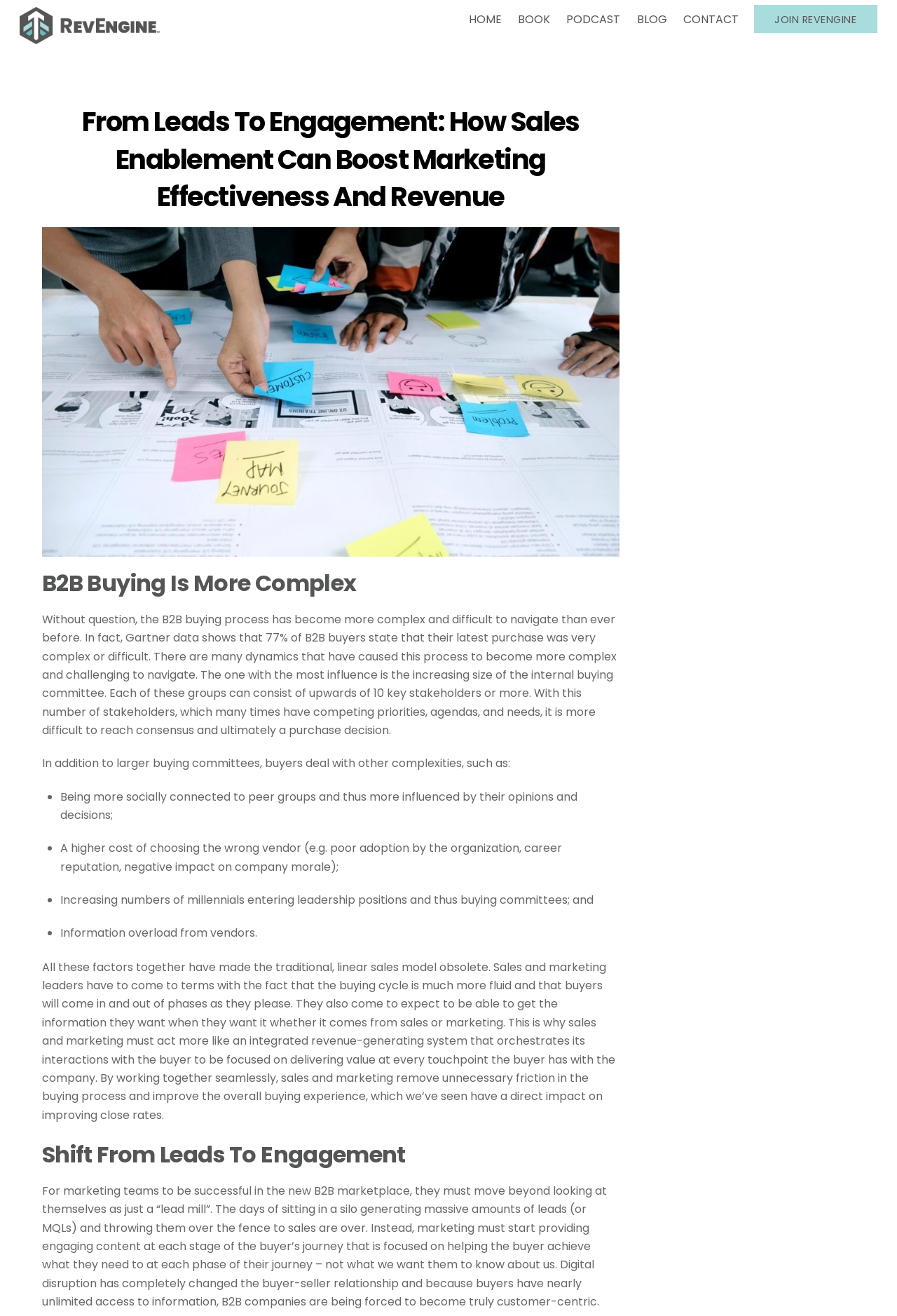Determine the bounding box coordinates for the UI element with the following description: "Join RevEngine". The coordinates should be four float numbers between 0 and 1, represented as [left, top, right, bottom].

[0.841, 0.004, 0.978, 0.025]